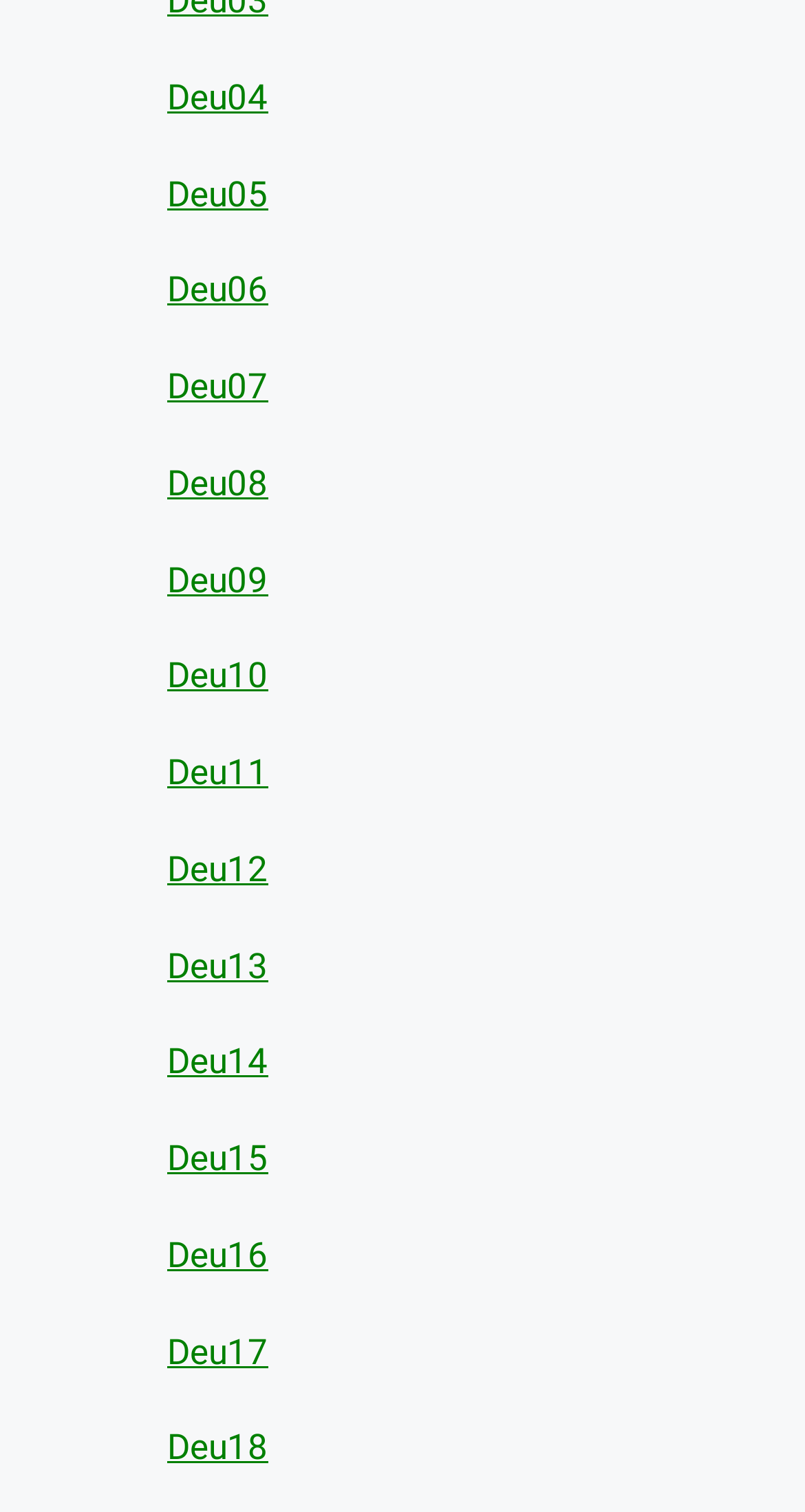Locate the bounding box coordinates of the clickable area needed to fulfill the instruction: "click Deu04 link".

[0.208, 0.05, 0.333, 0.077]